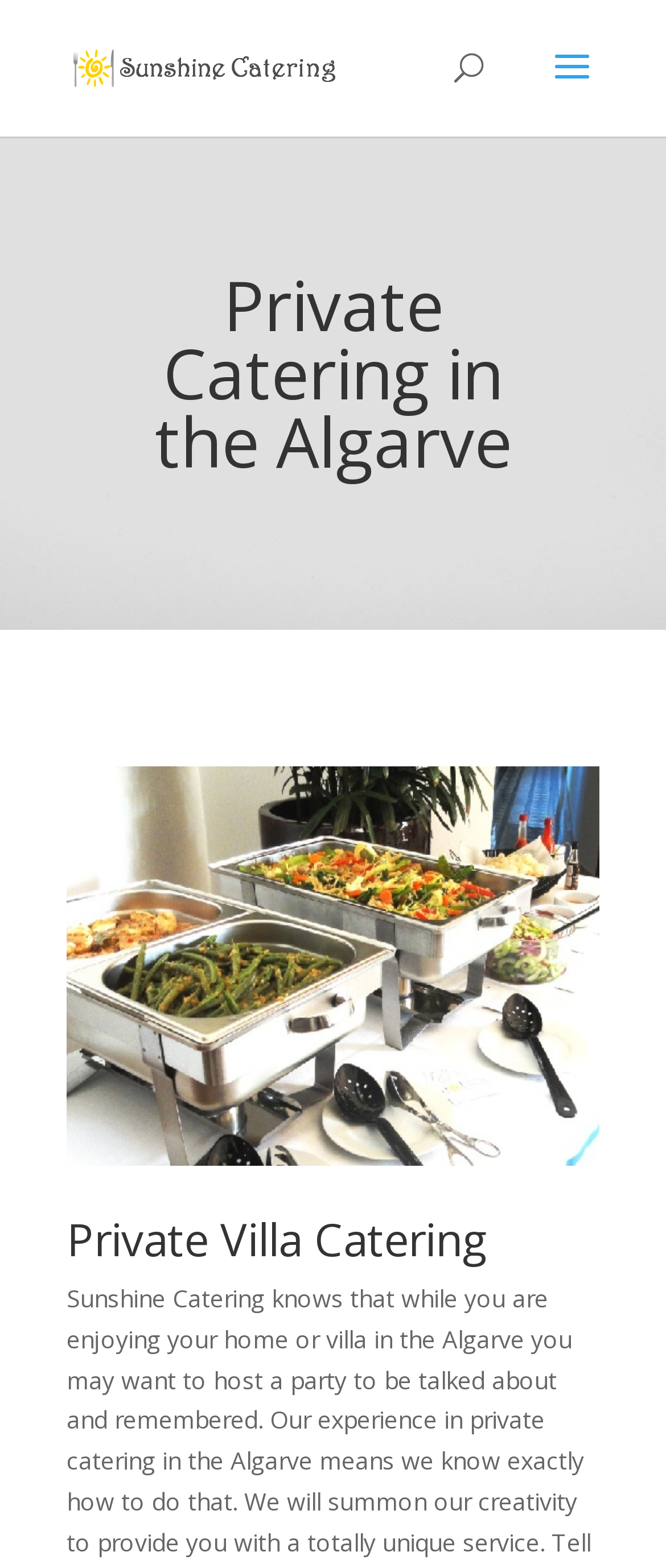Identify and provide the text of the main header on the webpage.

Private Catering in the Algarve